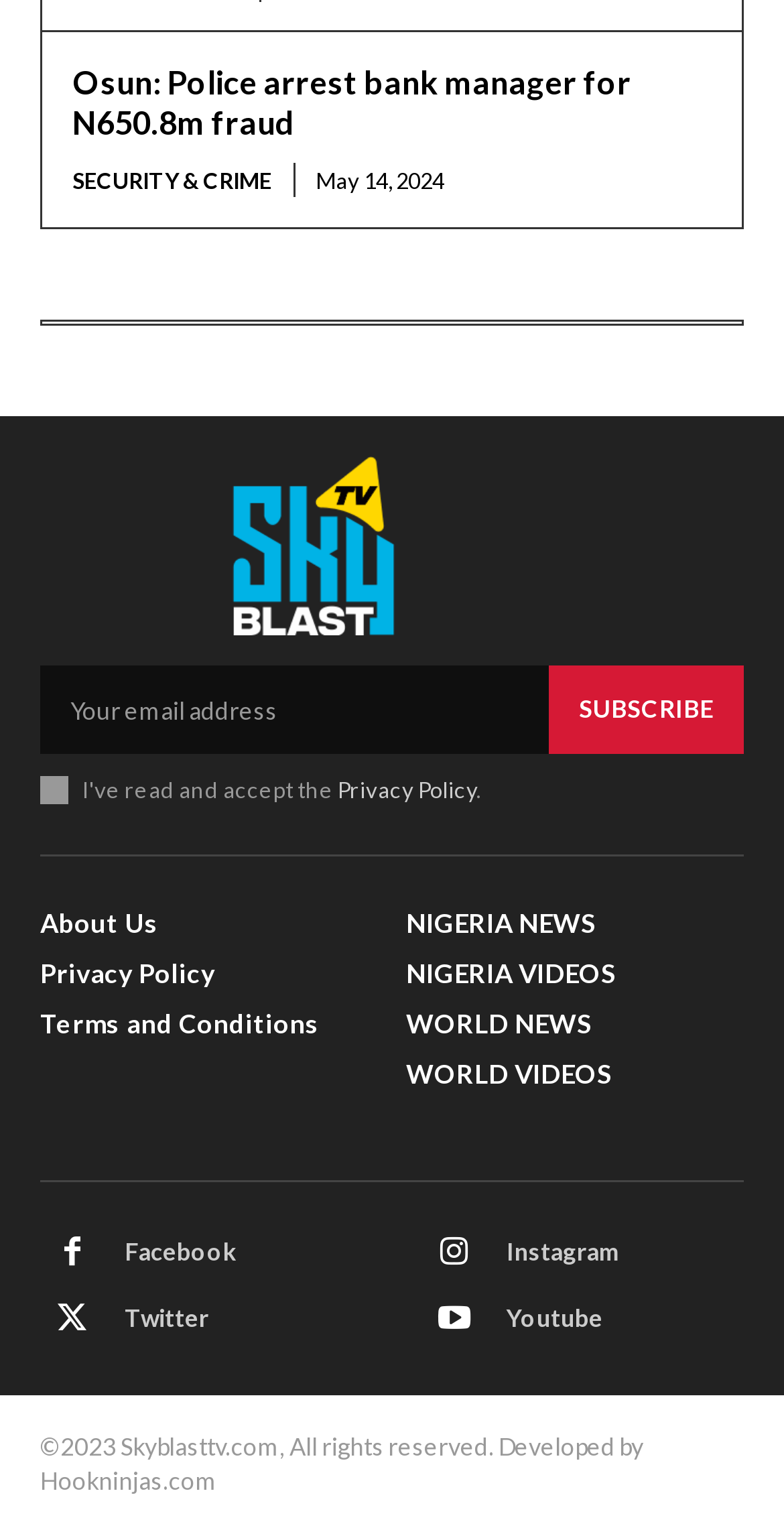Find and provide the bounding box coordinates for the UI element described with: "Security & Crime".

[0.092, 0.106, 0.377, 0.129]